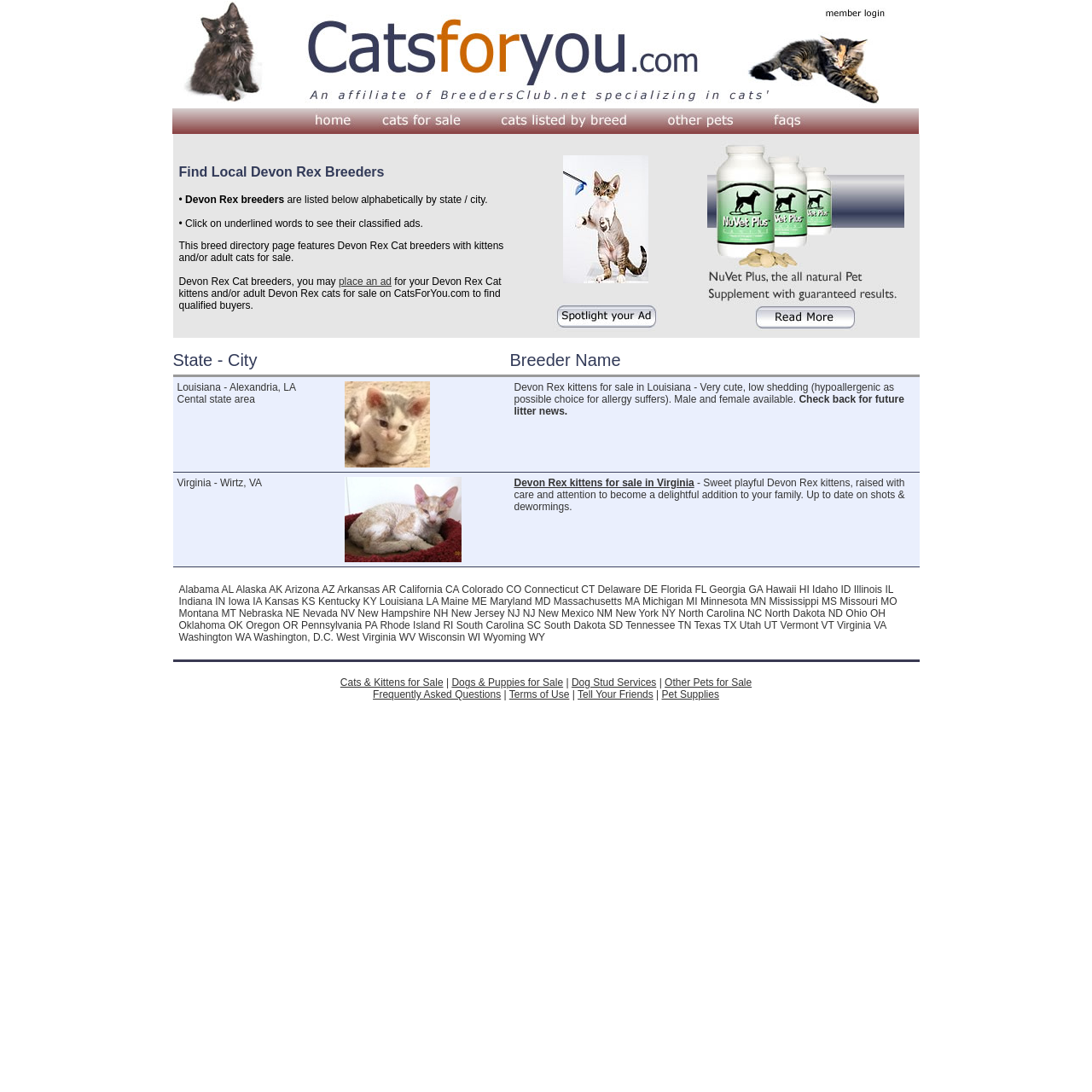Please identify the bounding box coordinates of the area I need to click to accomplish the following instruction: "View breeder information in Louisiana".

[0.158, 0.345, 0.311, 0.433]